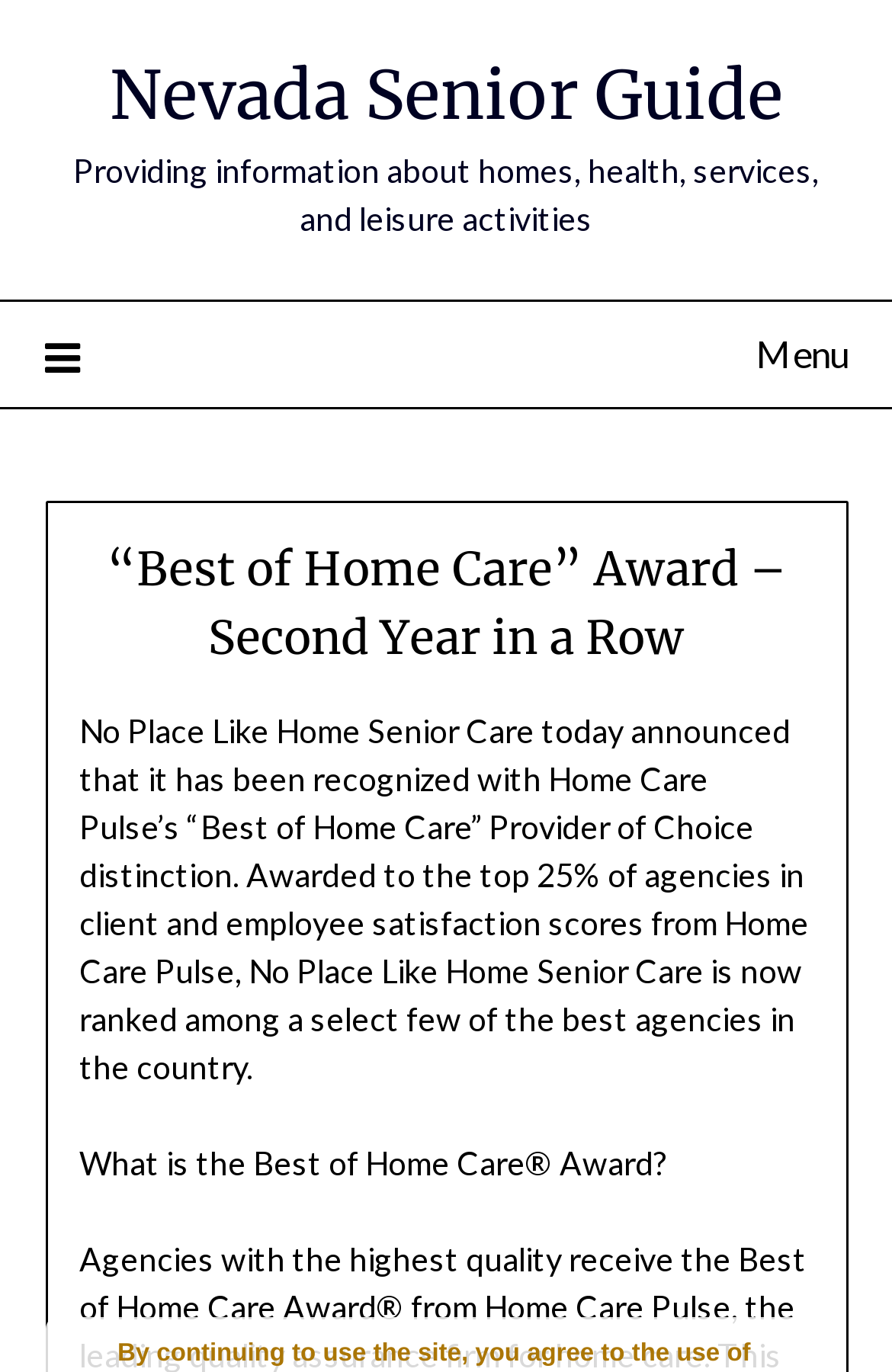Locate the bounding box of the UI element with the following description: "Menu".

[0.05, 0.219, 0.95, 0.296]